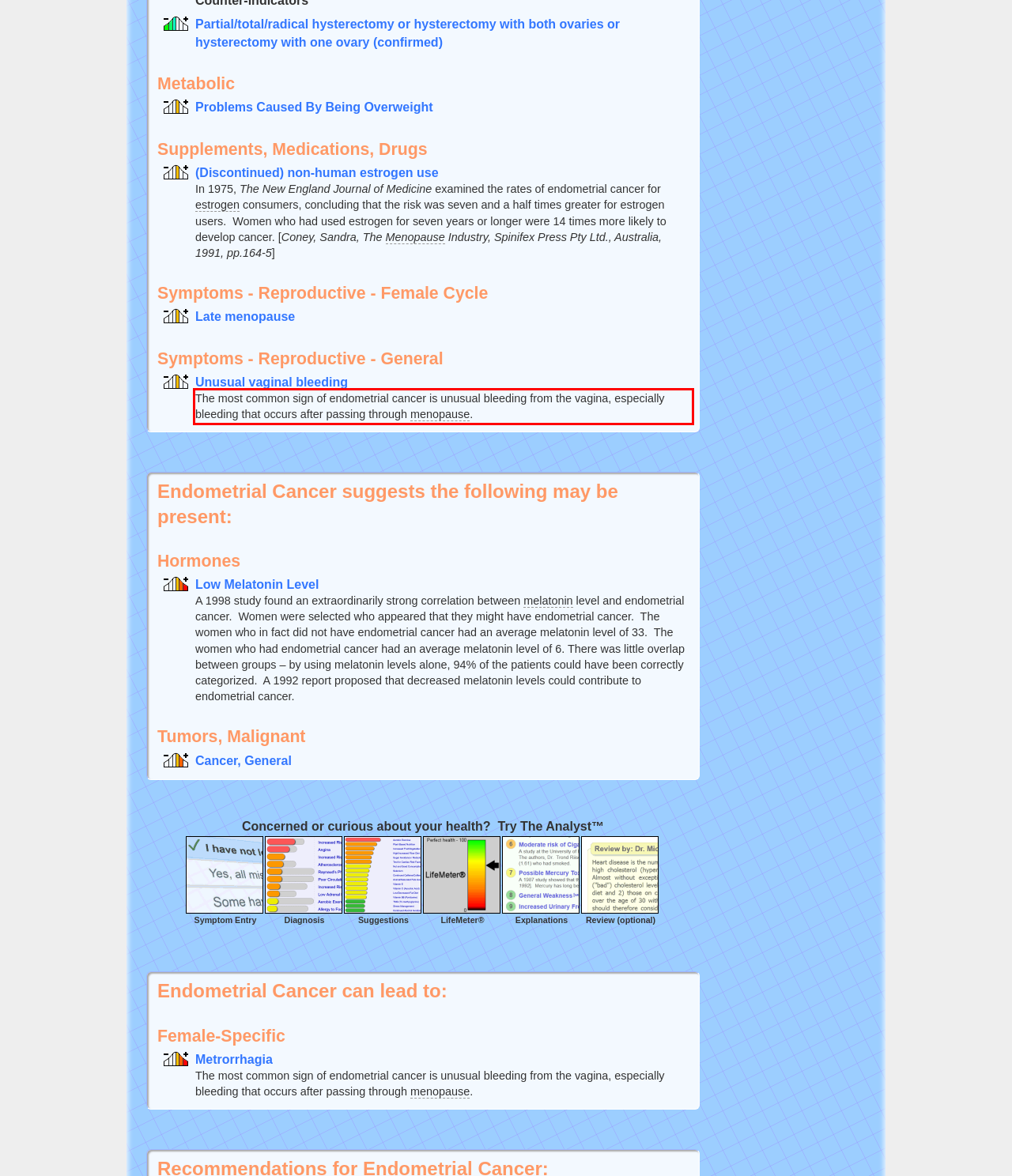You are given a screenshot with a red rectangle. Identify and extract the text within this red bounding box using OCR.

The most common sign of endometrial cancer is unusual bleeding from the vagina, especially bleeding that occurs after passing through menopause.